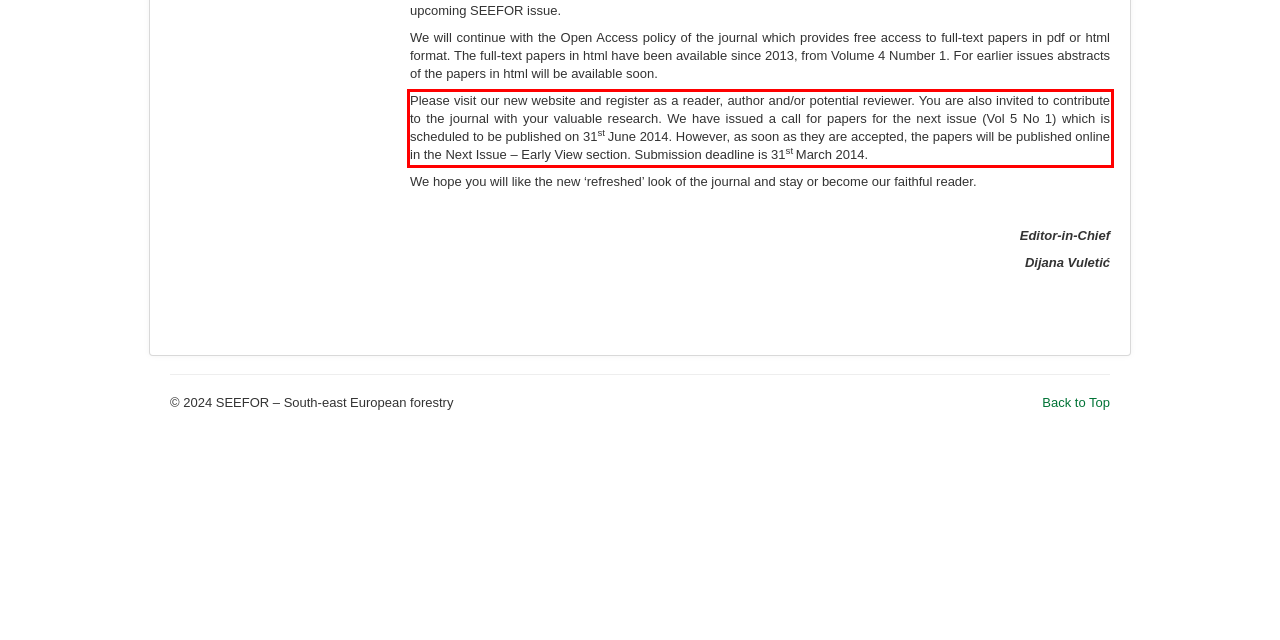Examine the screenshot of the webpage, locate the red bounding box, and generate the text contained within it.

Please visit our new website and register as a reader, author and/or potential reviewer. You are also invited to contribute to the journal with your valuable research. We have issued a call for papers for the next issue (Vol 5 No 1) which is scheduled to be published on 31st June 2014. However, as soon as they are accepted, the papers will be published online in the Next Issue – Early View section. Submission deadline is 31st March 2014.